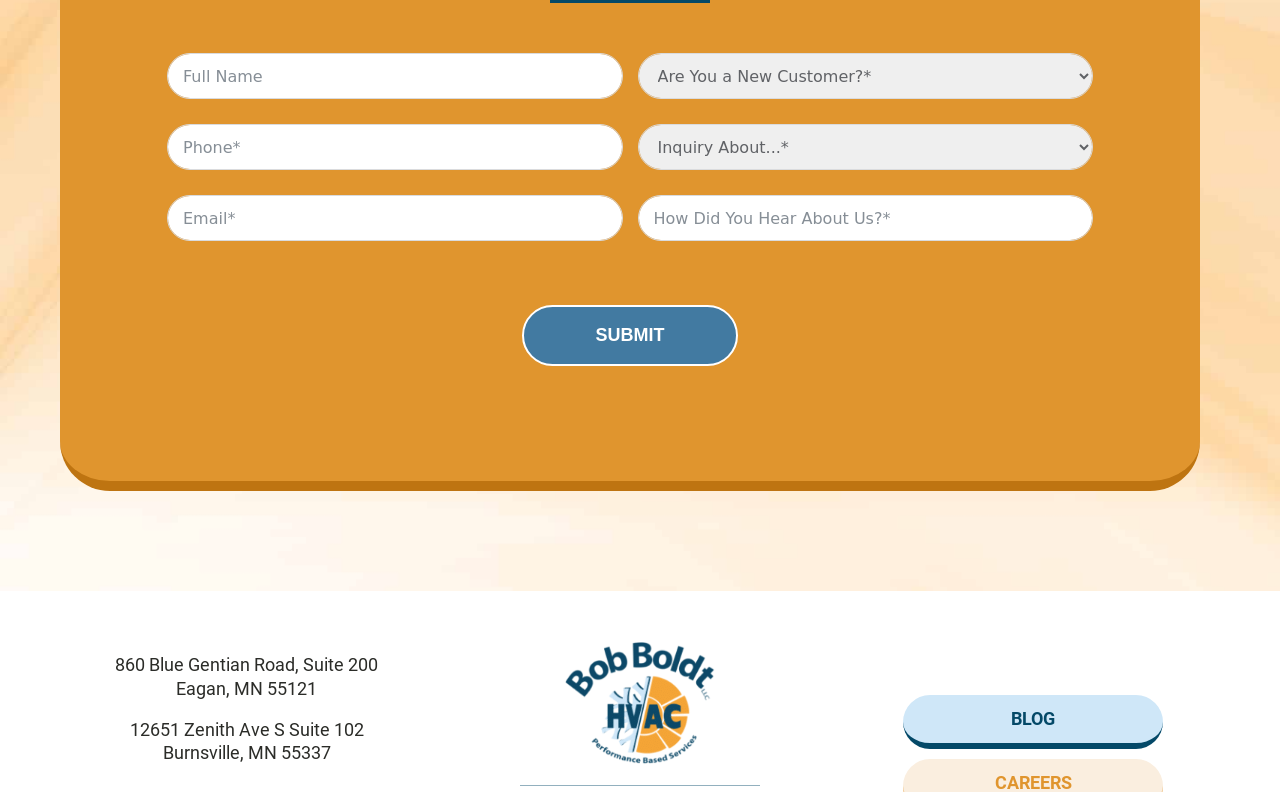What is the address of the Eagan office?
Using the image as a reference, give a one-word or short phrase answer.

860 Blue Gentian Road, Suite 200